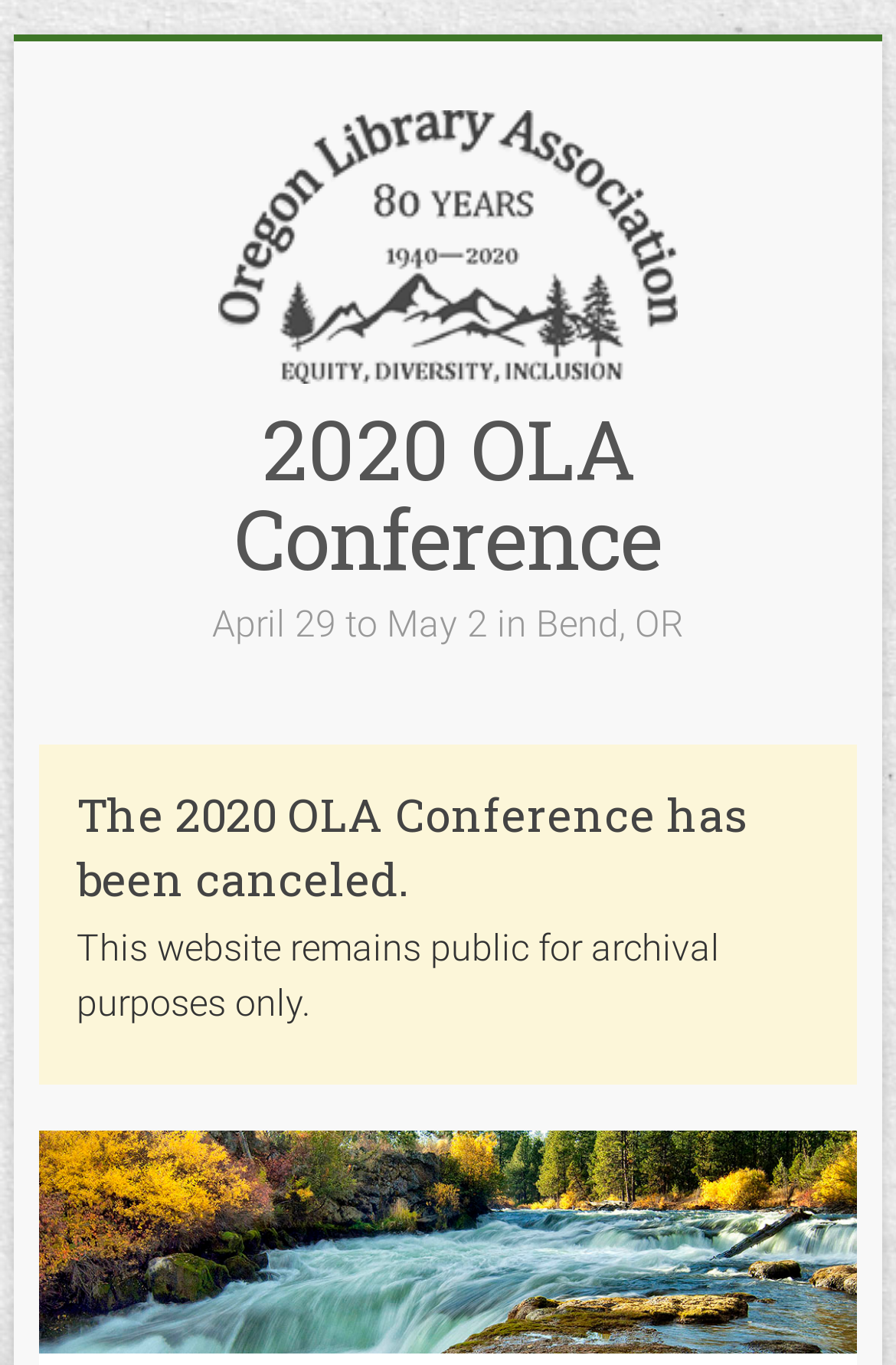From the element description: "2020 OLA Conference", extract the bounding box coordinates of the UI element. The coordinates should be expressed as four float numbers between 0 and 1, in the order [left, top, right, bottom].

[0.261, 0.288, 0.738, 0.434]